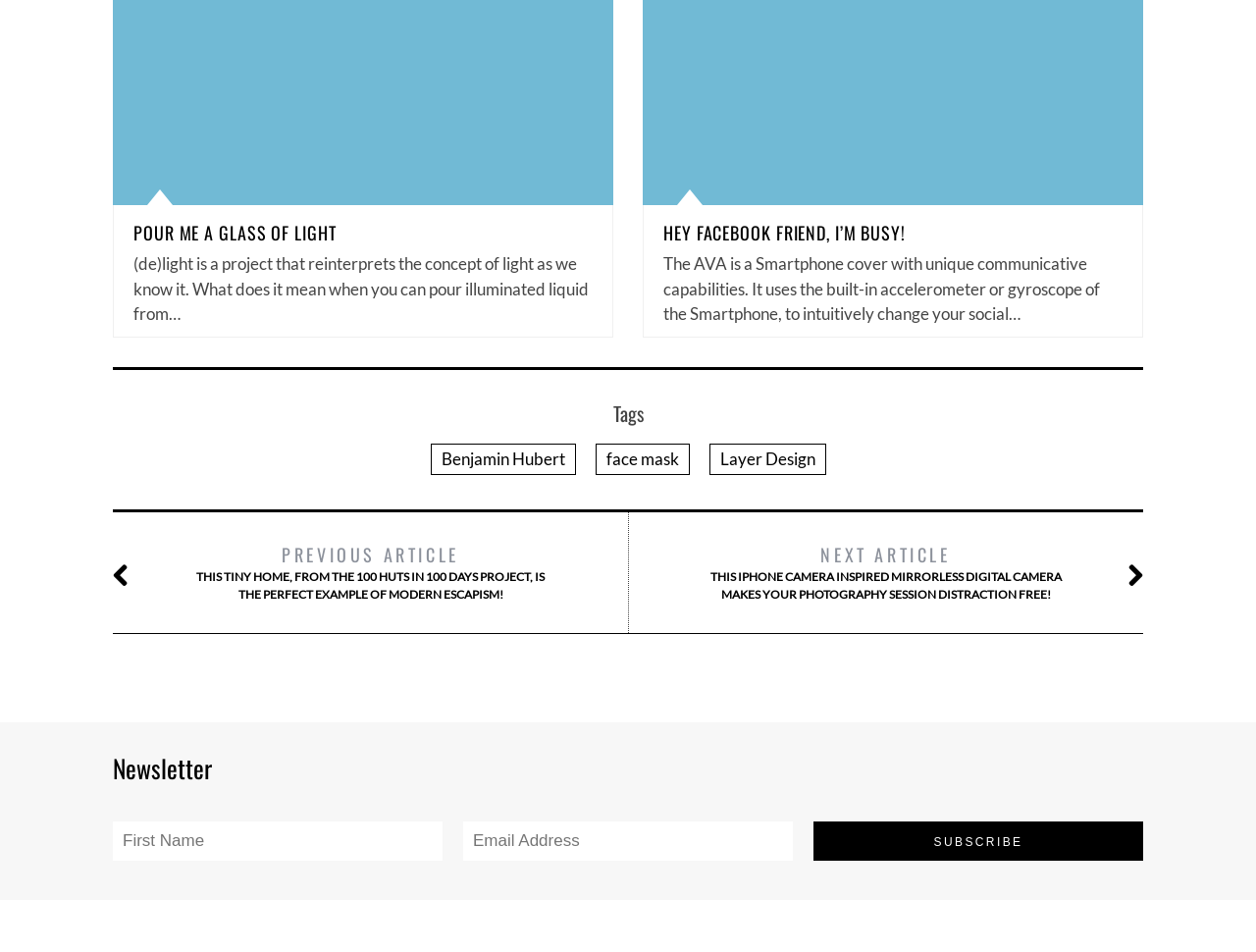What is the purpose of the AVA Smartphone cover?
Answer briefly with a single word or phrase based on the image.

change social status